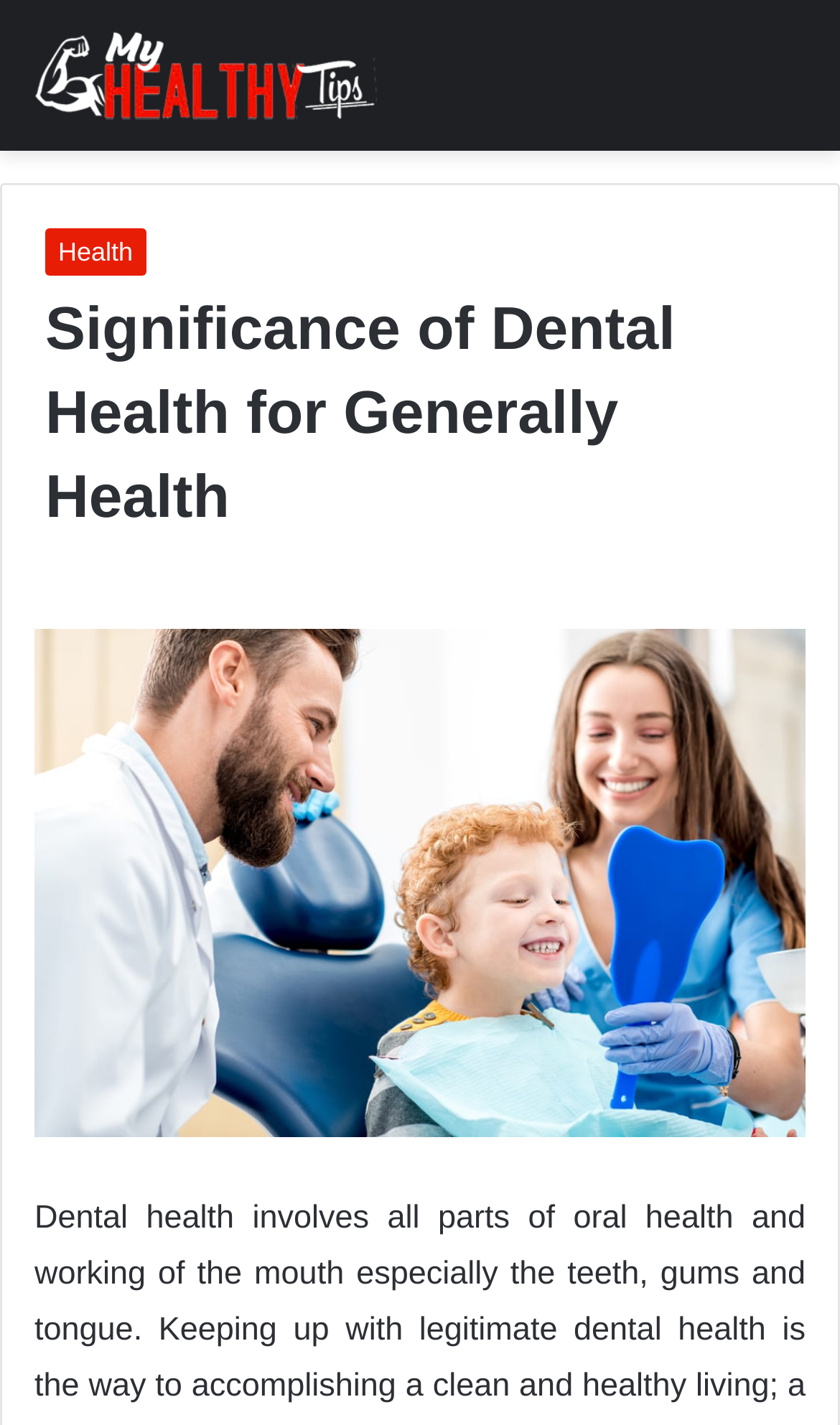Identify and generate the primary title of the webpage.

Significance of Dental Health for Generally Health